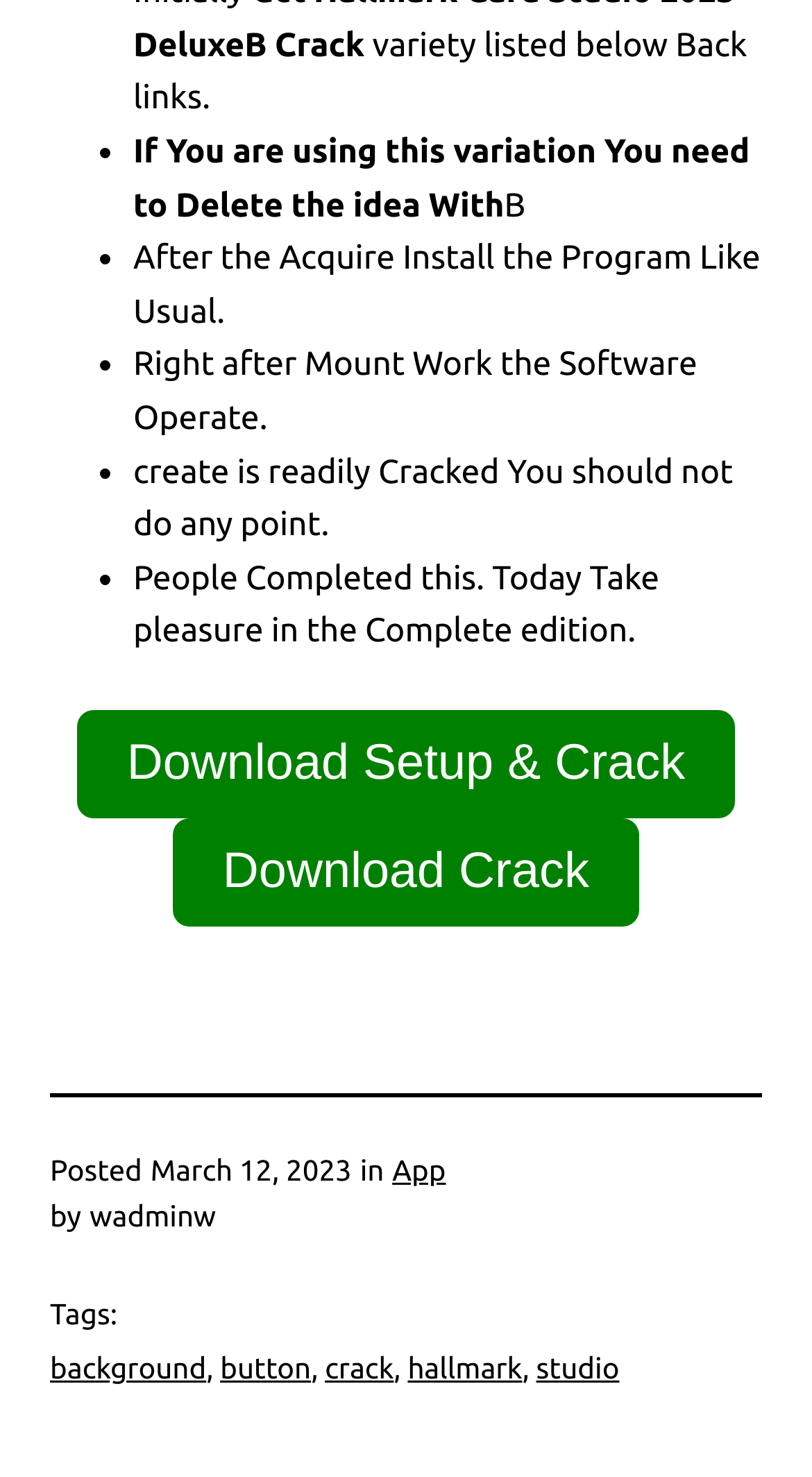What is the date of the post?
Please provide a comprehensive answer based on the visual information in the image.

The date of the post can be found in the section below the main content, where it says 'Posted' followed by the date 'March 12, 2023'.